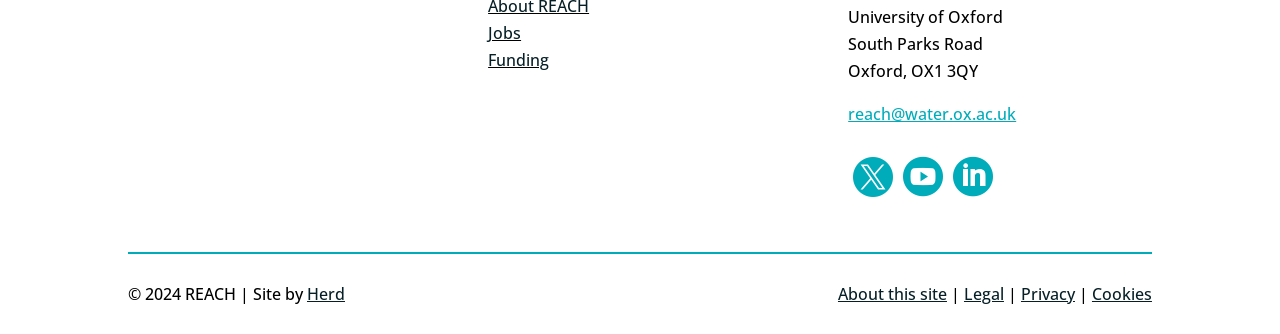What is the email address to reach out to?
Based on the image, give a one-word or short phrase answer.

reach@water.ox.ac.uk